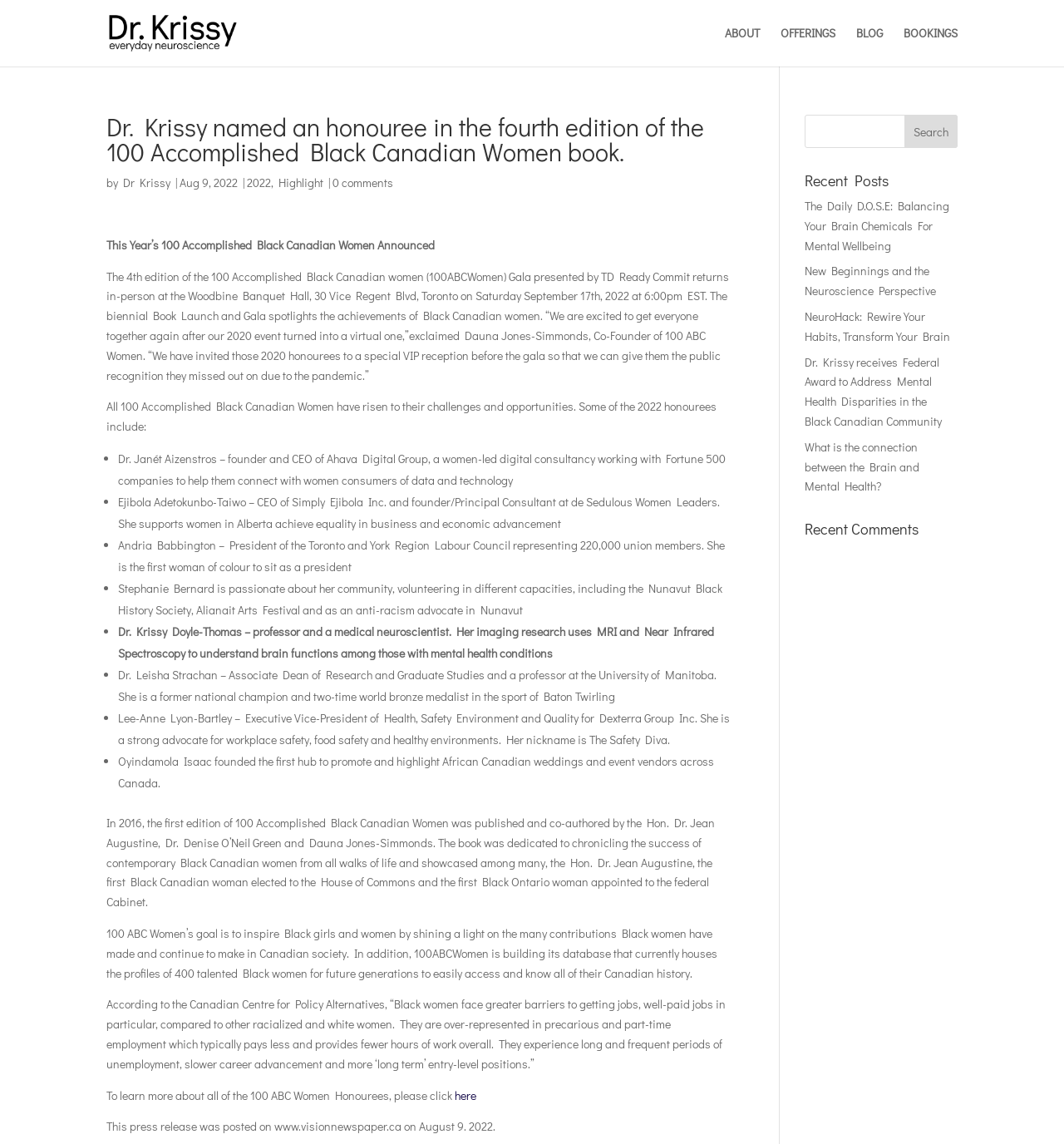Write a detailed summary of the webpage.

This webpage is about Dr. Krissy, a medical neuroscientist, who has been named an honouree in the fourth edition of the 100 Accomplished Black Canadian Women book. The page has a navigation menu at the top with links to "ABOUT", "OFFERINGS", "BLOG", and "BOOKINGS". Below the navigation menu, there is a heading that announces Dr. Krissy's achievement, followed by a brief description of the book and its purpose.

The main content of the page is divided into two sections. The left section contains a series of paragraphs that describe the 100 Accomplished Black Canadian Women book, its history, and its goal of inspiring Black girls and women by showcasing the contributions of Black women in Canadian society. The text also highlights the challenges faced by Black women in the workforce and the importance of recognizing their achievements.

The right section of the page contains a list of recent posts, including articles about mental wellbeing, neuroscience, and Dr. Krissy's work. There is also a search bar at the top of this section, allowing users to search for specific topics.

Throughout the page, there are several links to other articles, websites, and resources, including a link to learn more about the 100 ABC Women Honourees. At the bottom of the page, there is a note indicating that the press release was posted on Vision Newspaper on August 9, 2022.